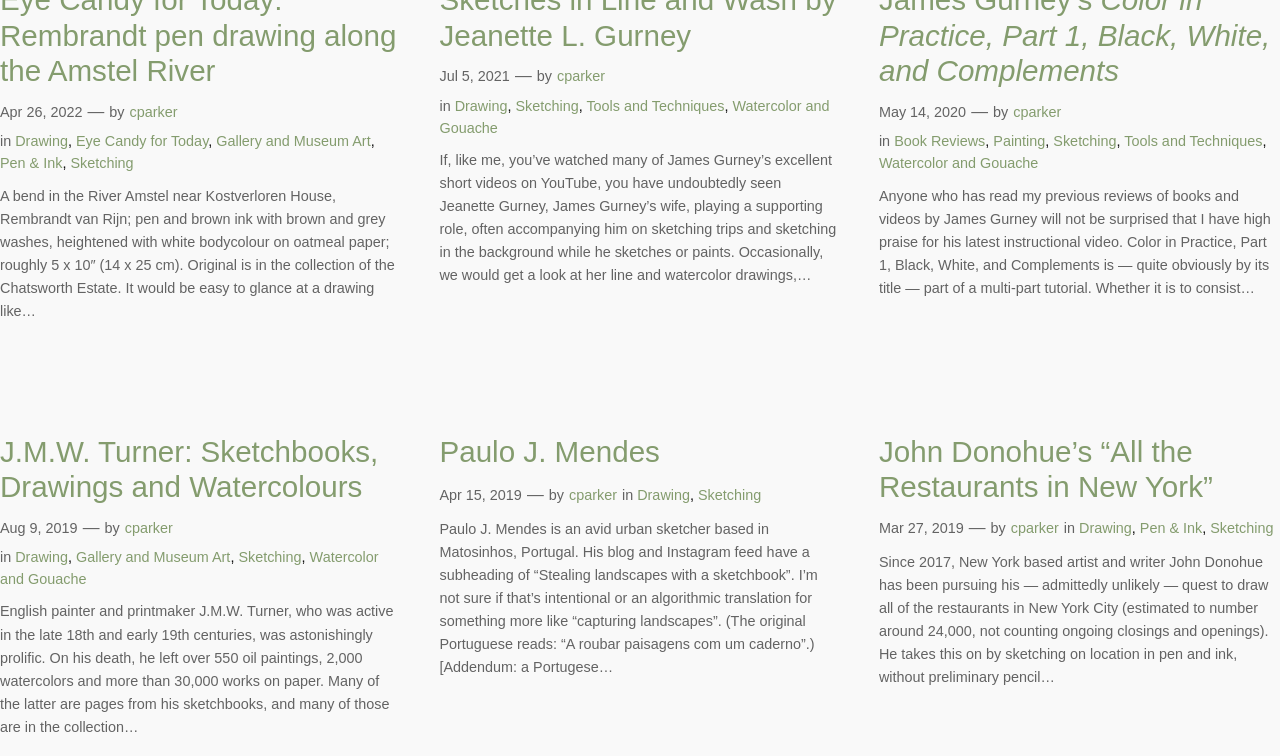Determine the bounding box of the UI element mentioned here: "Apr 15, 2019". The coordinates must be in the format [left, top, right, bottom] with values ranging from 0 to 1.

[0.343, 0.644, 0.408, 0.665]